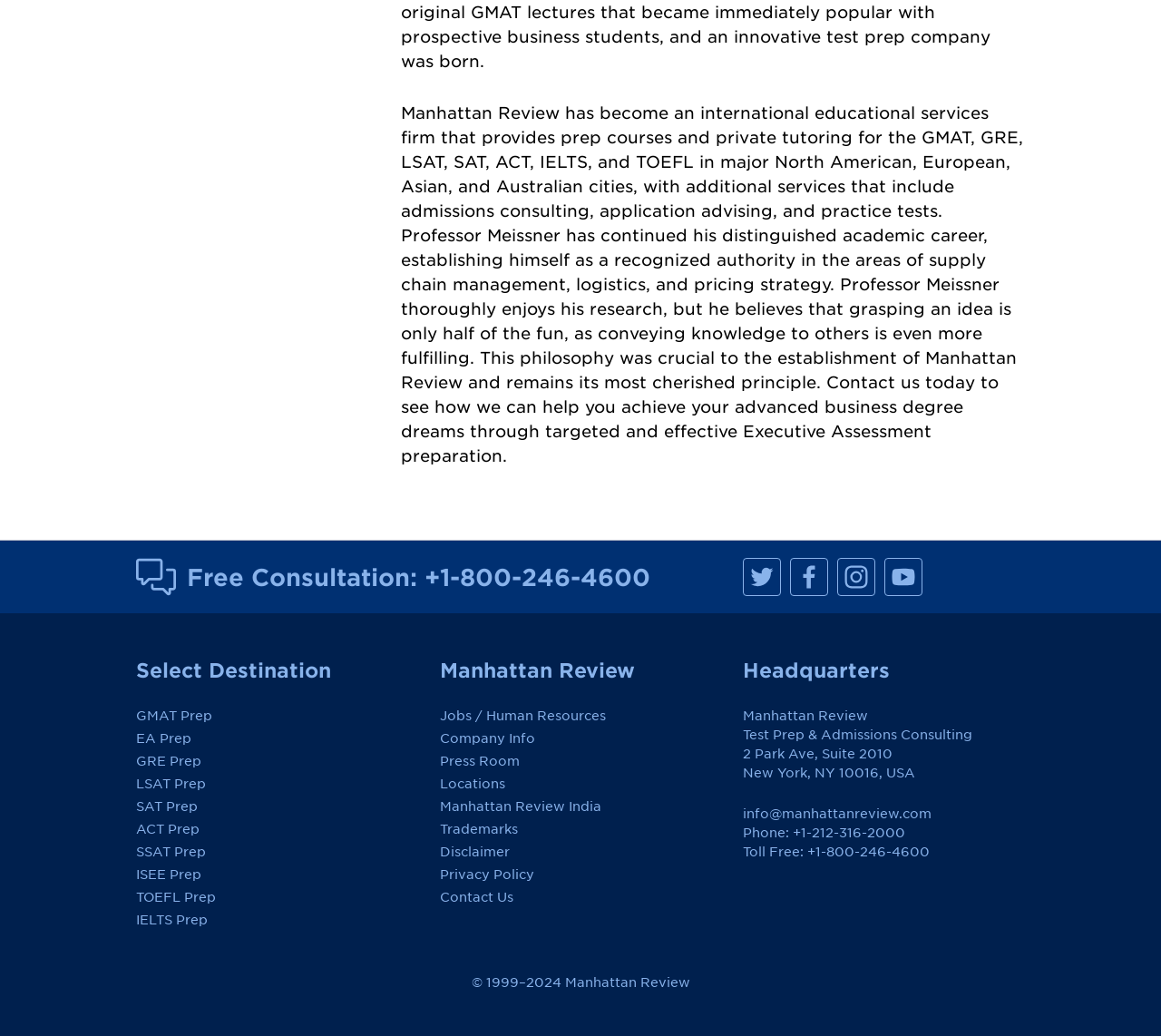Highlight the bounding box coordinates of the element you need to click to perform the following instruction: "Contact us through email."

[0.64, 0.778, 0.803, 0.792]